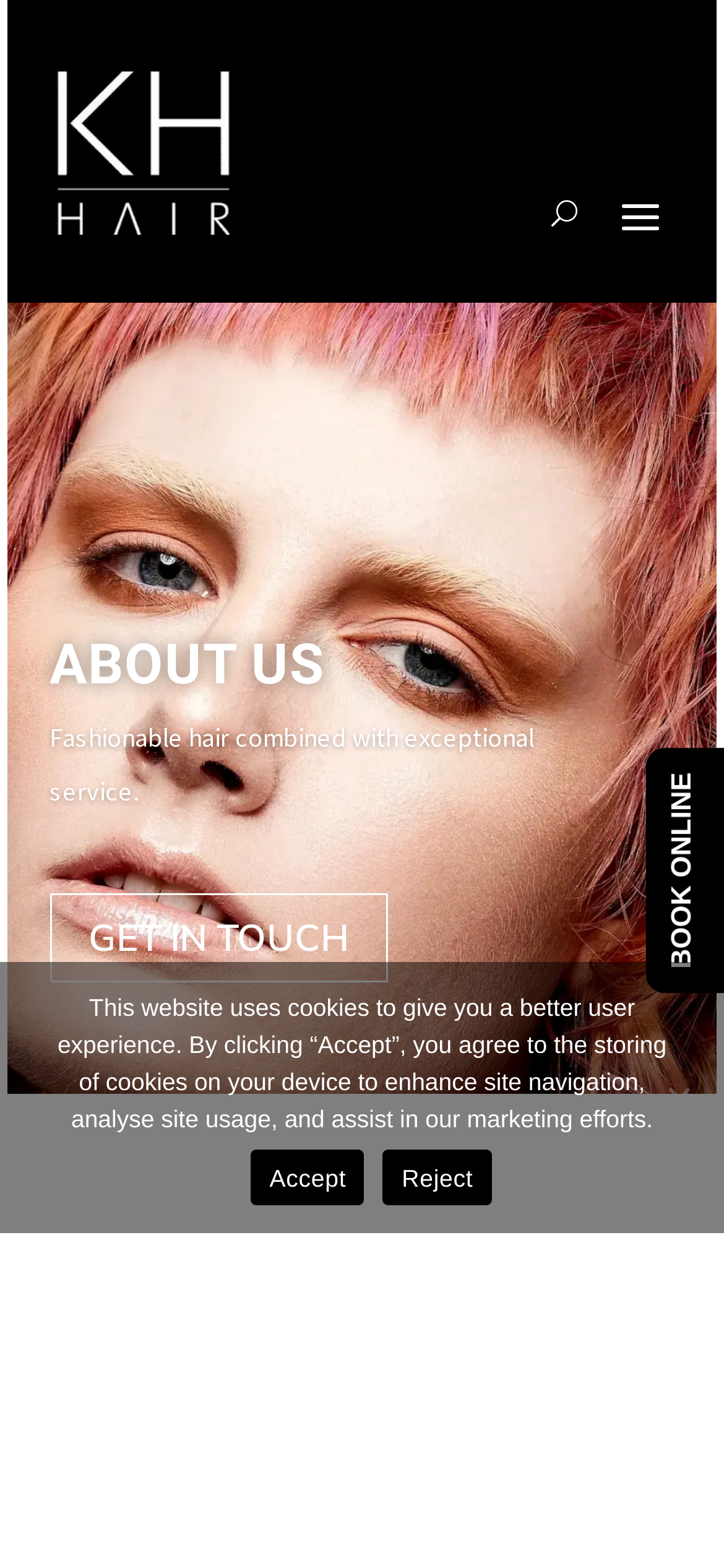What is the name of the hair salon?
Refer to the image and provide a one-word or short phrase answer.

KH Hair West Bridgford